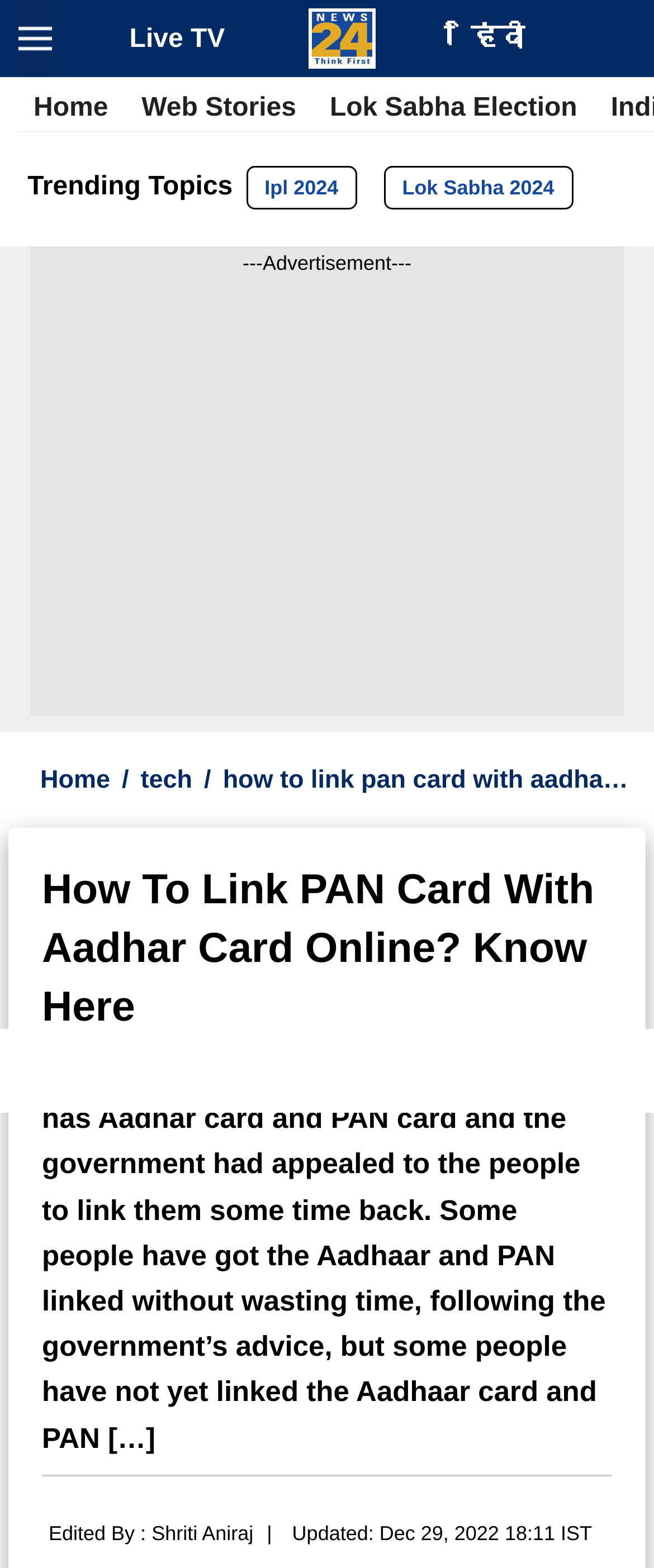Determine the bounding box for the UI element that matches this description: "Ipl 2024".

[0.376, 0.106, 0.546, 0.134]